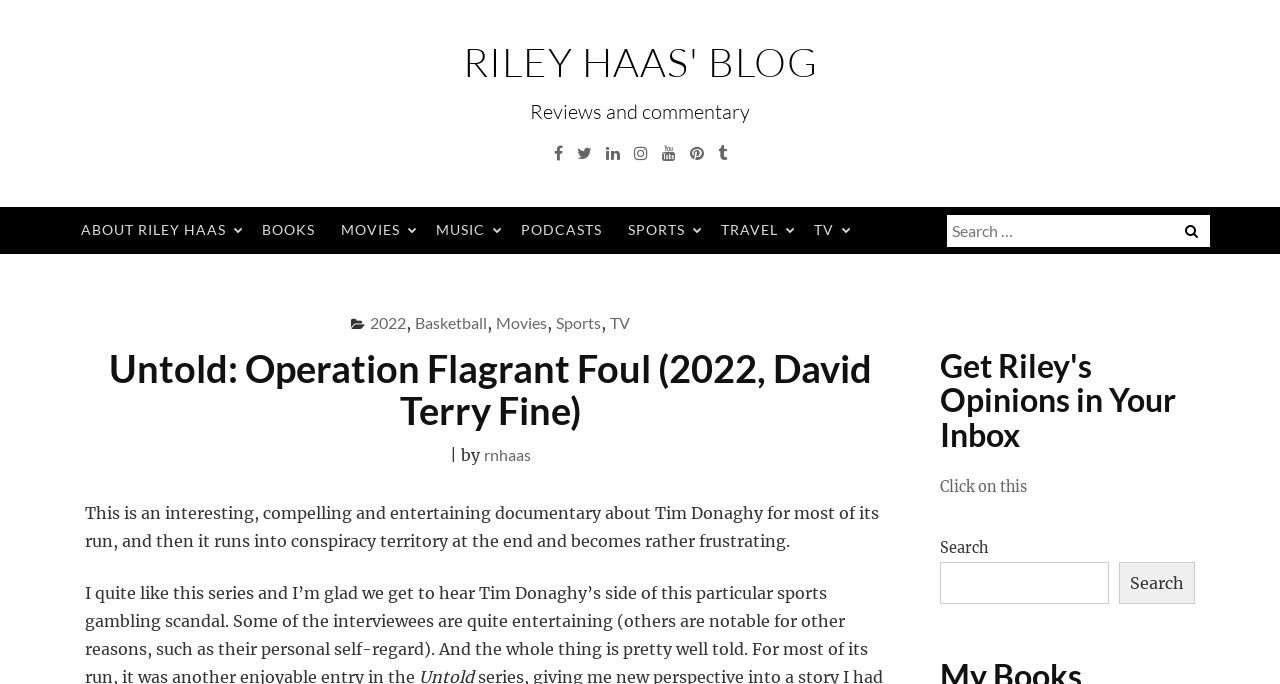Provide a short answer using a single word or phrase for the following question: 
What is the category of the link 'Basketball'?

Sports